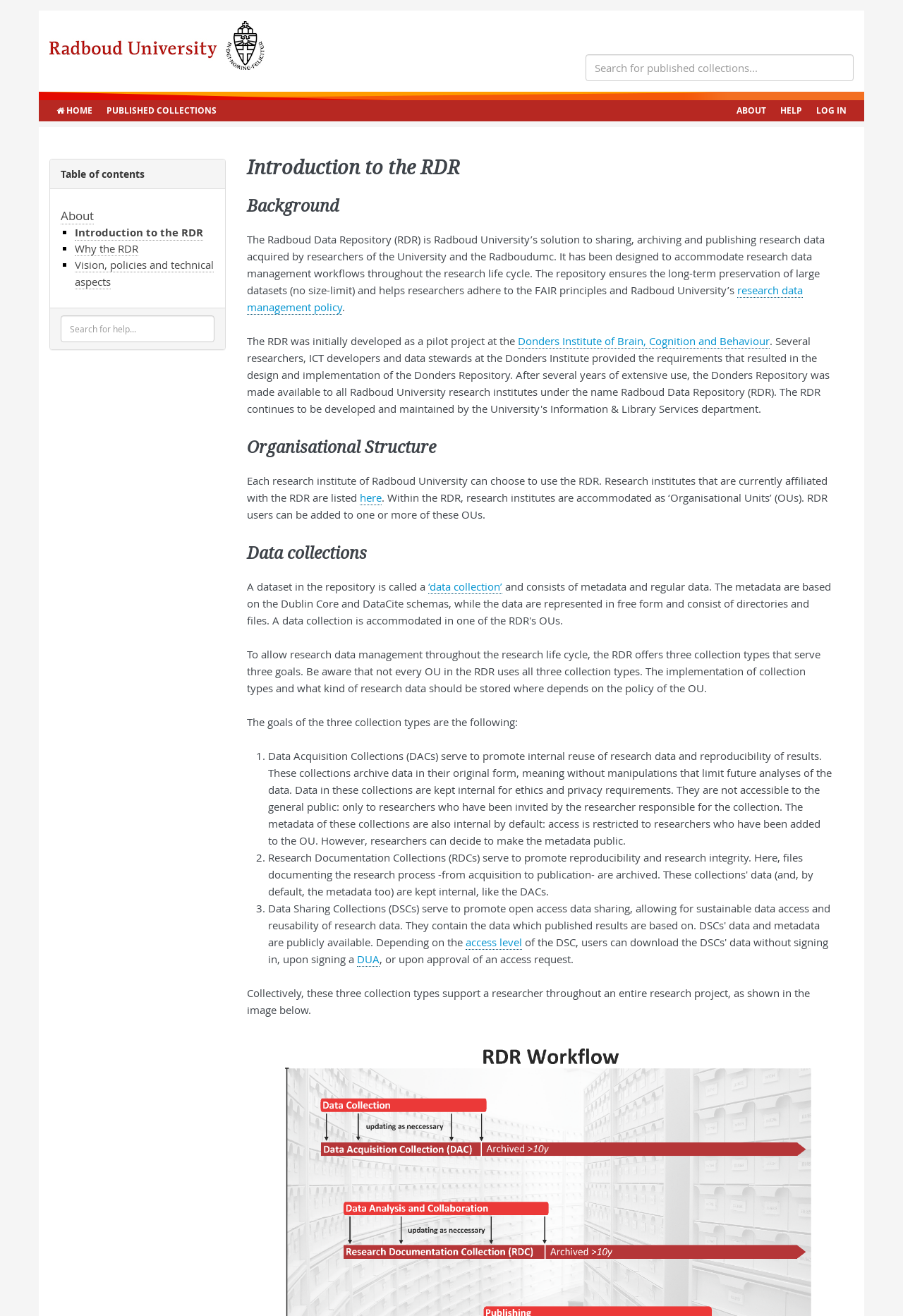Find the main header of the webpage and produce its text content.

Introduction to the RDR